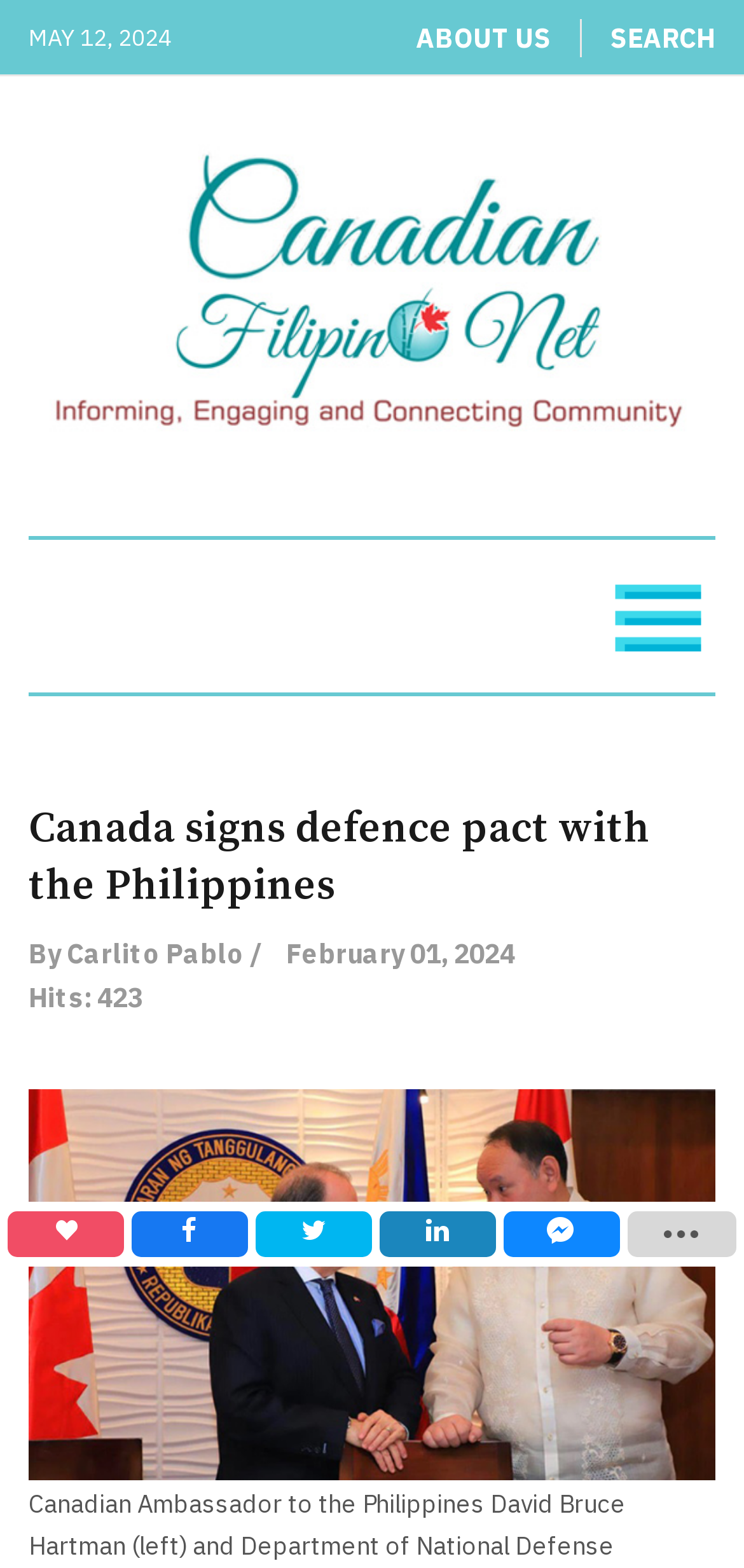Find the bounding box coordinates of the area to click in order to follow the instruction: "Click the ABOUT US link".

[0.559, 0.012, 0.741, 0.036]